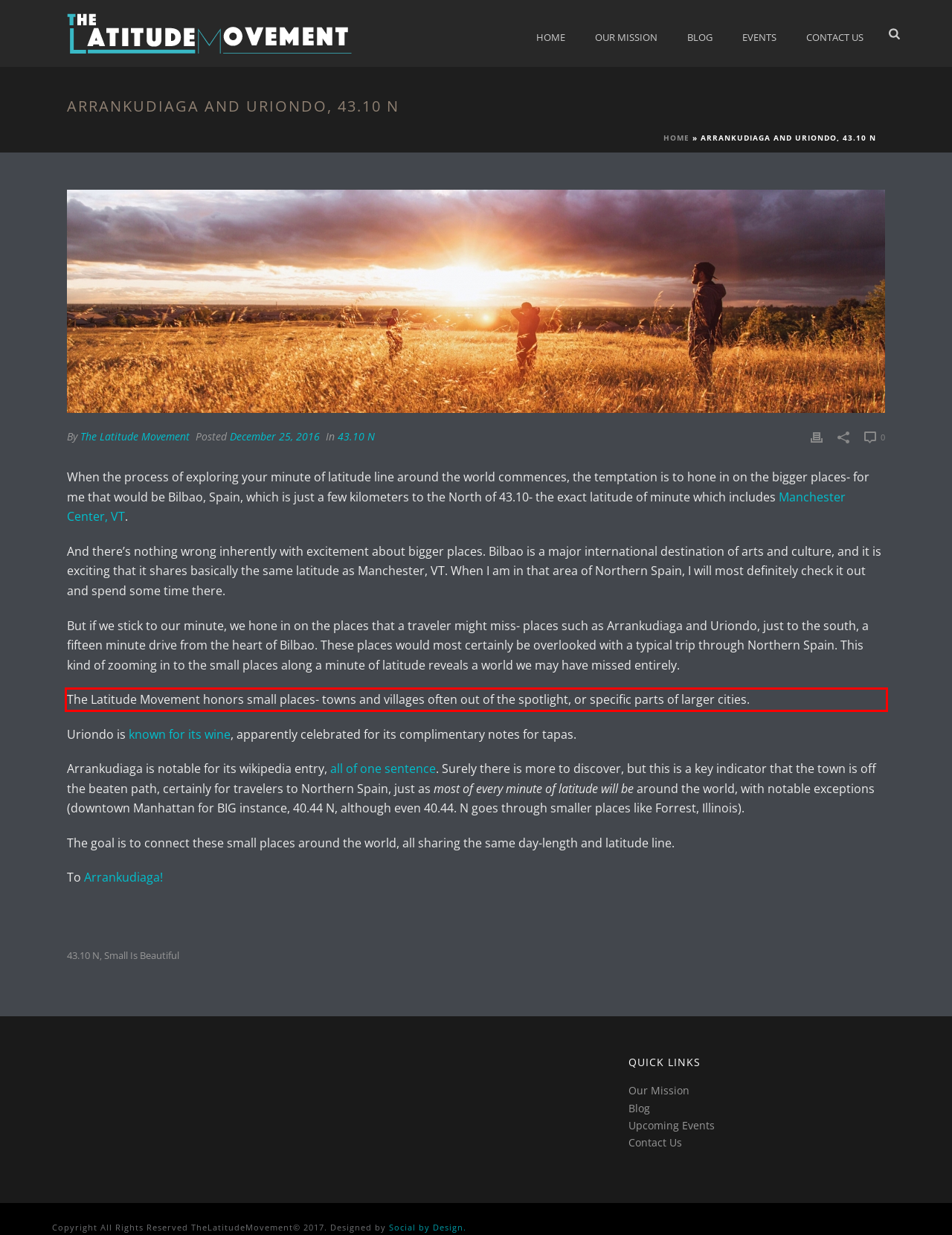Given the screenshot of the webpage, identify the red bounding box, and recognize the text content inside that red bounding box.

The Latitude Movement honors small places- towns and villages often out of the spotlight, or specific parts of larger cities.